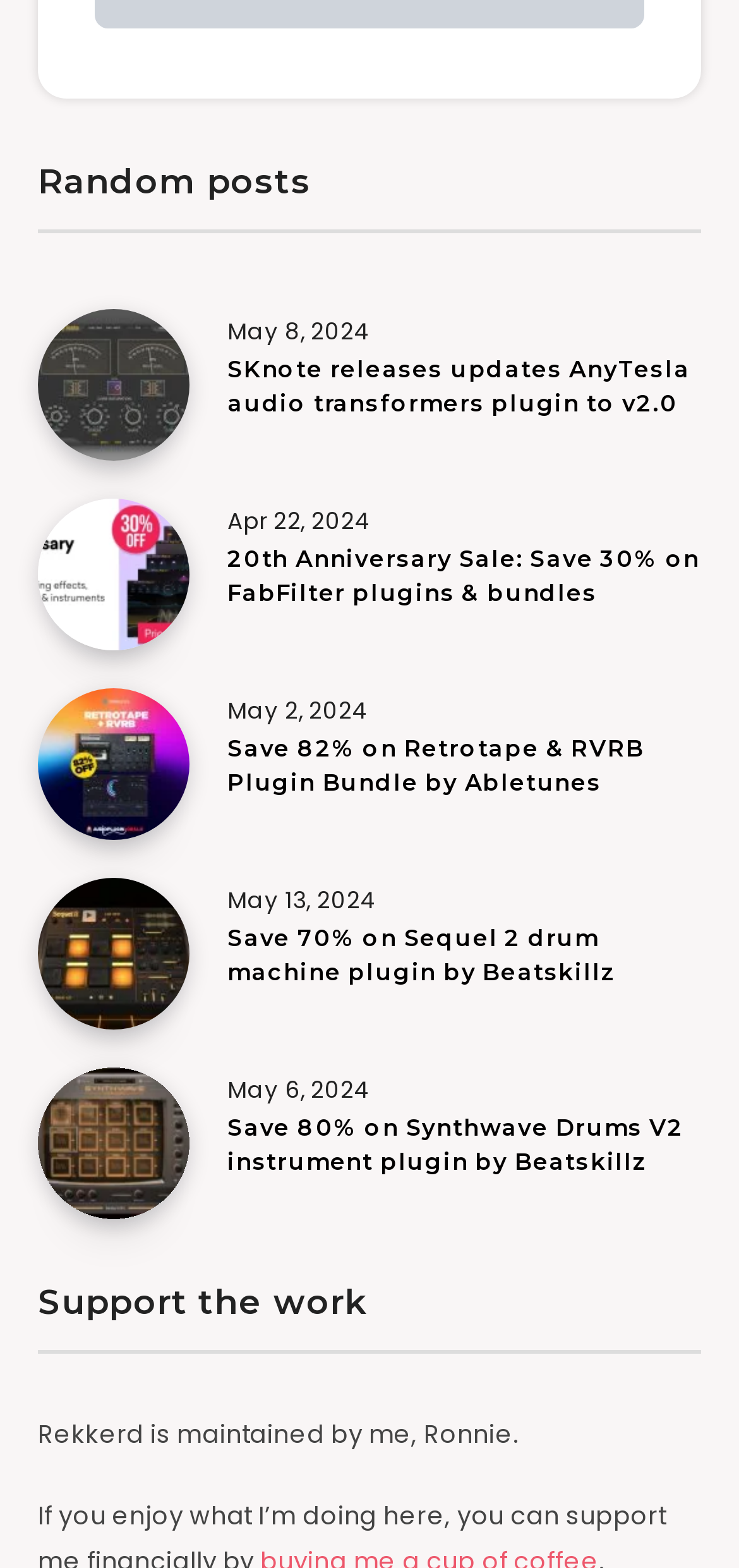Please identify the bounding box coordinates of the element's region that I should click in order to complete the following instruction: "View the article about 20th Anniversary Sale: Save 30% on FabFilter plugins & bundles". The bounding box coordinates consist of four float numbers between 0 and 1, i.e., [left, top, right, bottom].

[0.308, 0.347, 0.947, 0.393]